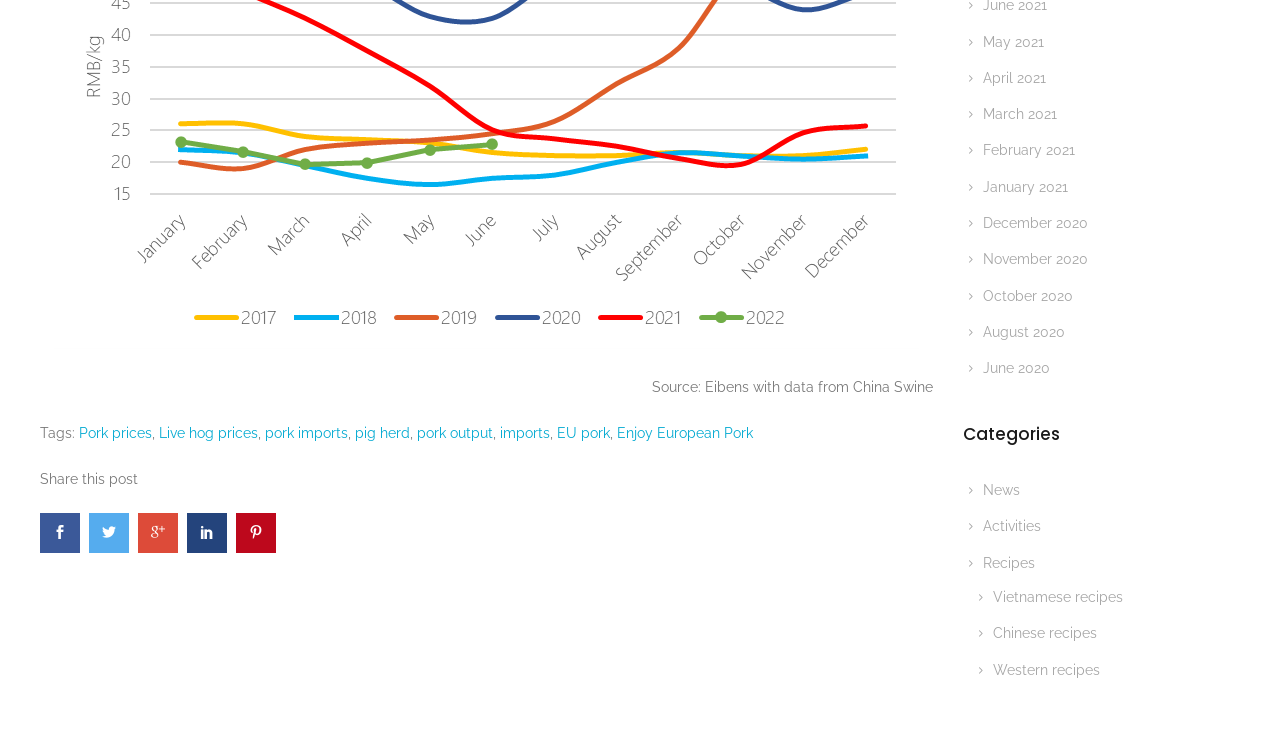How many months are listed for archives?
Provide an in-depth and detailed explanation in response to the question.

I found a series of link elements with text such as 'May 2021', 'April 2021', and so on. By counting these elements, I found that there are 12 months listed for archives.